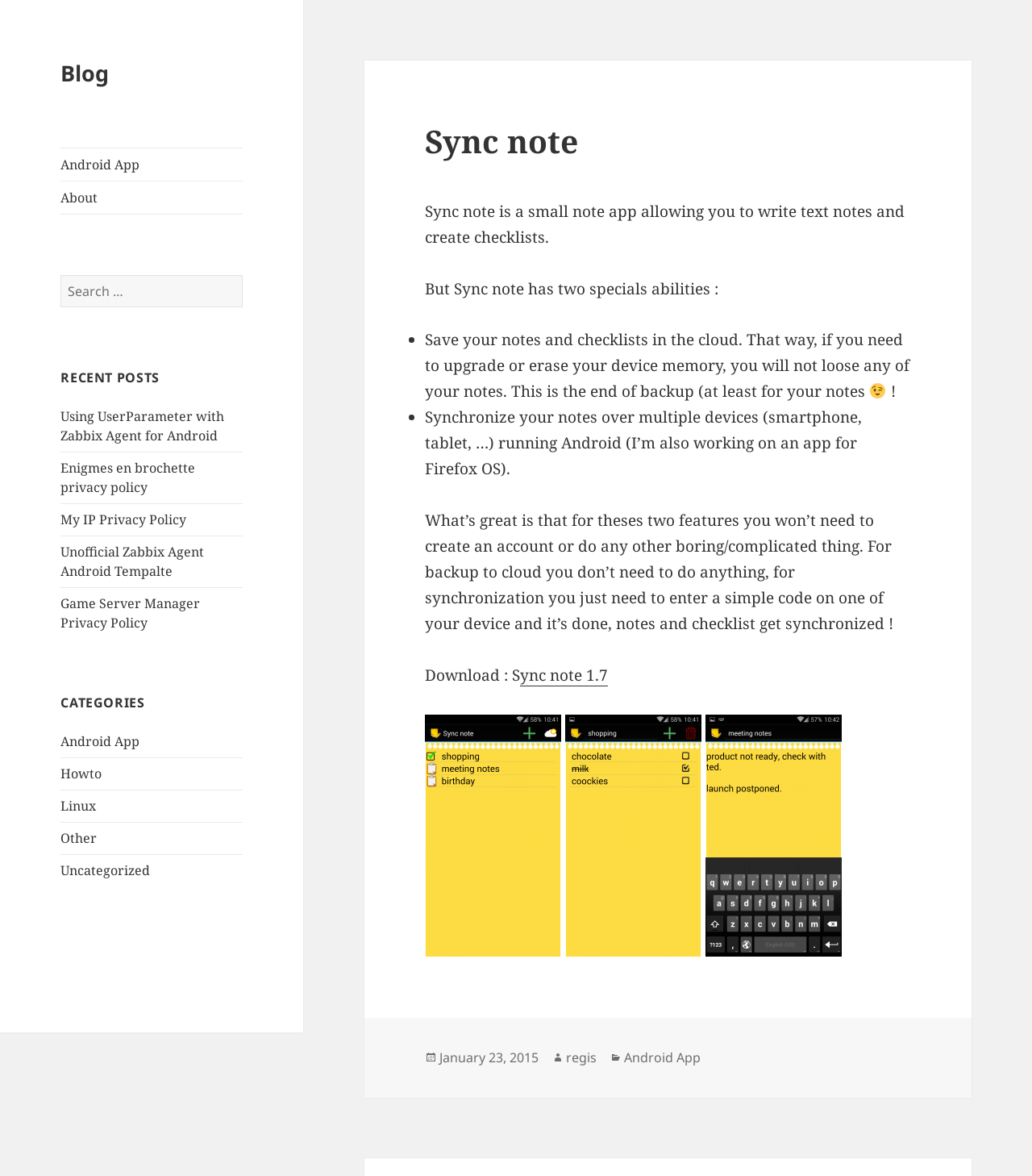Find the UI element described as: "regis" and predict its bounding box coordinates. Ensure the coordinates are four float numbers between 0 and 1, [left, top, right, bottom].

[0.548, 0.892, 0.578, 0.908]